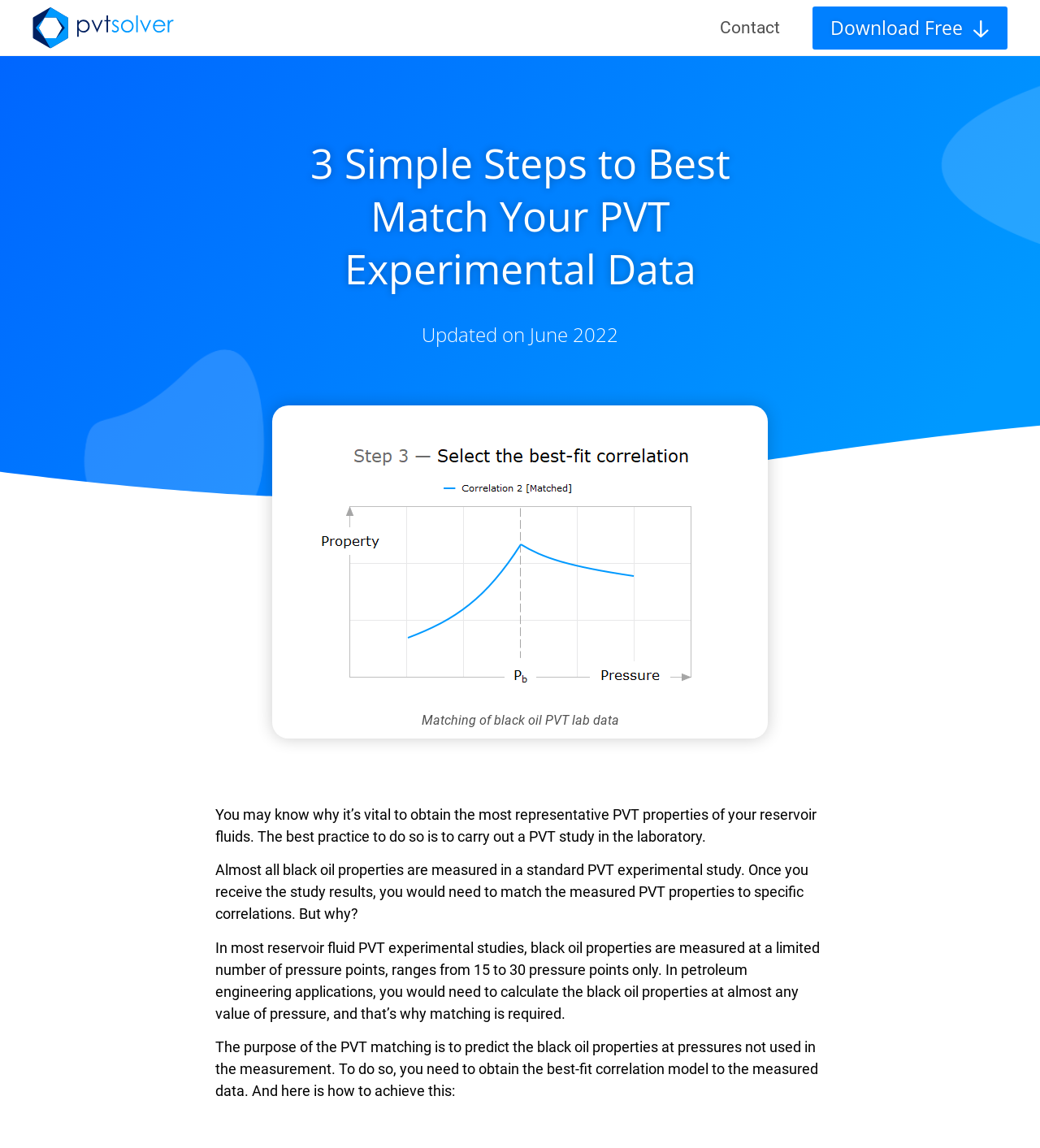Provide the bounding box coordinates, formatted as (top-left x, top-left y, bottom-right x, bottom-right y), with all values being floating point numbers between 0 and 1. Identify the bounding box of the UI element that matches the description: Contact

[0.692, 0.017, 0.75, 0.031]